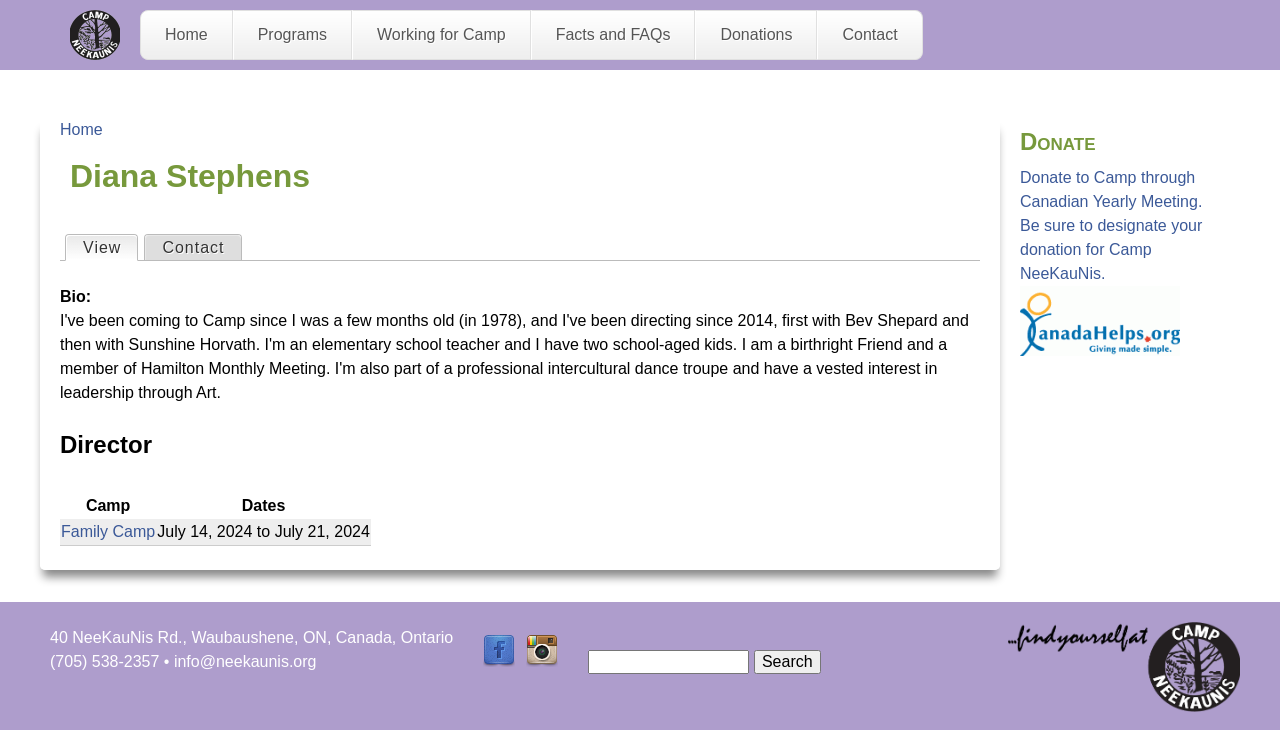Please determine the bounding box coordinates of the area that needs to be clicked to complete this task: 'Click the 'Home' link'. The coordinates must be four float numbers between 0 and 1, formatted as [left, top, right, bottom].

[0.047, 0.0, 0.102, 0.093]